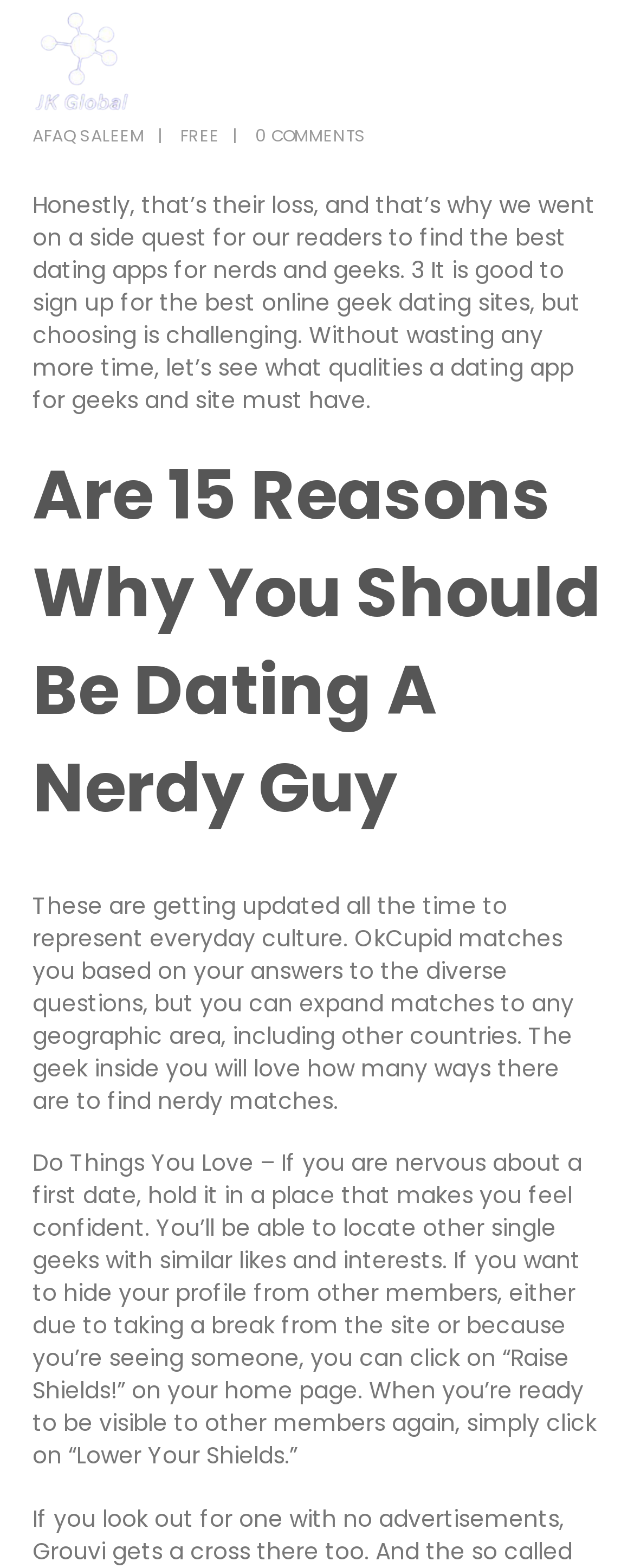What is the purpose of the 'Raise Shields!' feature?
Based on the image, please offer an in-depth response to the question.

According to the text, the 'Raise Shields!' feature allows users to hide their profile from other members, either due to taking a break from the site or because they're seeing someone. When users are ready to be visible to other members again, they can click on 'Lower Your Shields'.